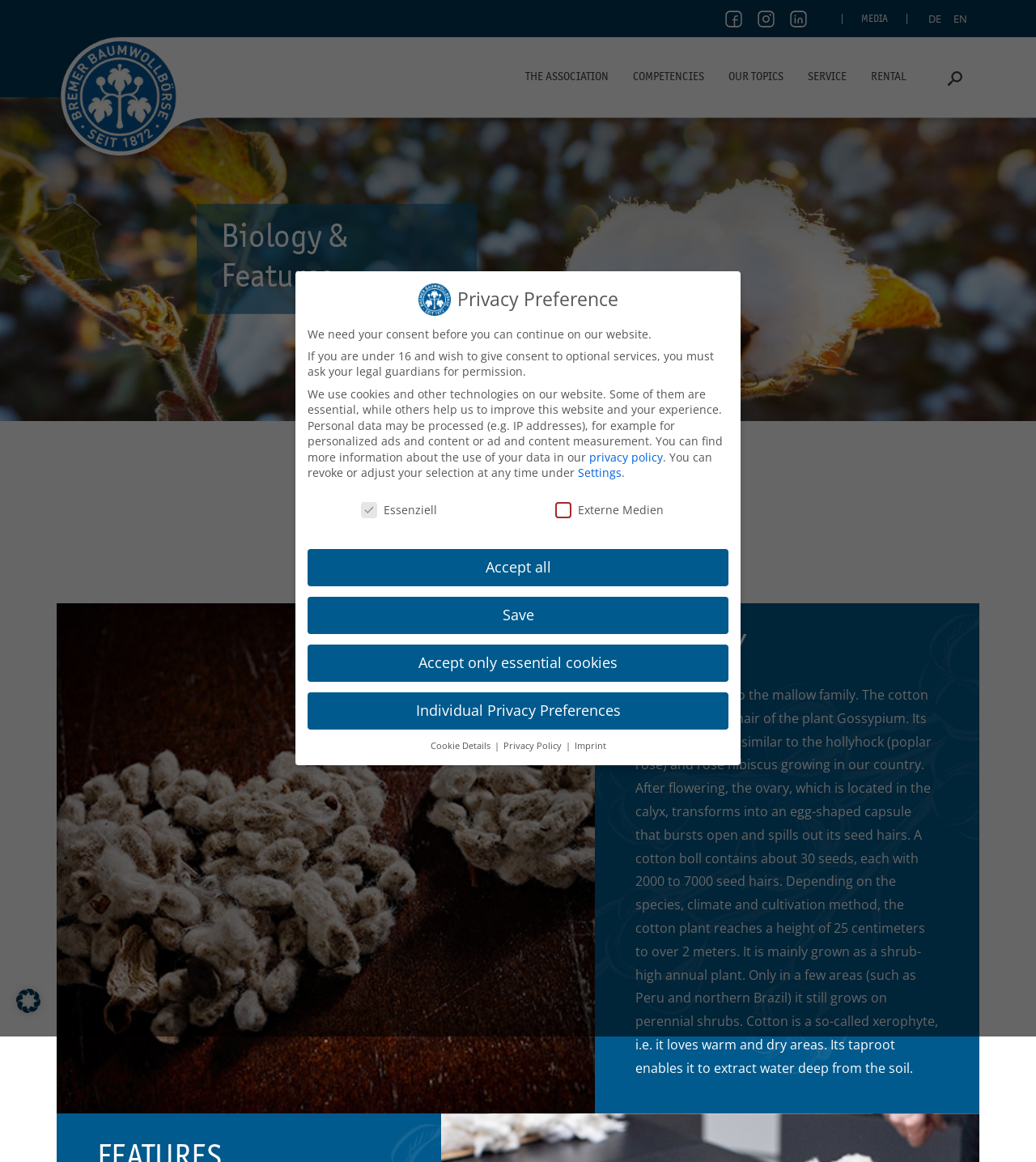What is the function of the taproot of the cotton plant?
Answer the question with detailed information derived from the image.

The webpage explains that the cotton plant is a xerophyte, meaning it loves warm and dry areas, and that its taproot enables it to extract water deep from the soil. Therefore, the function of the taproot is to extract water.